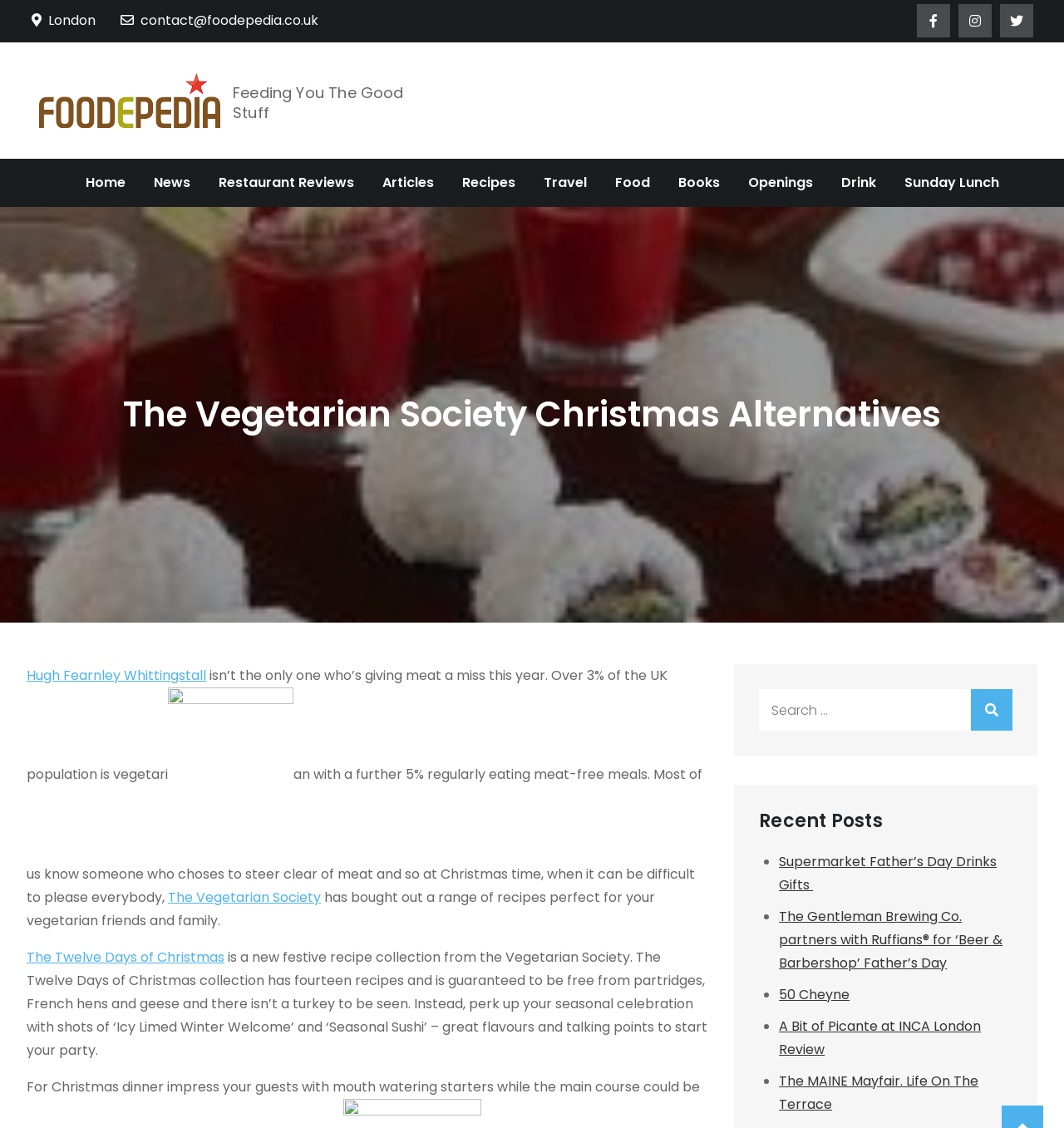Find the bounding box coordinates of the clickable area required to complete the following action: "Search for something".

[0.713, 0.611, 0.952, 0.648]